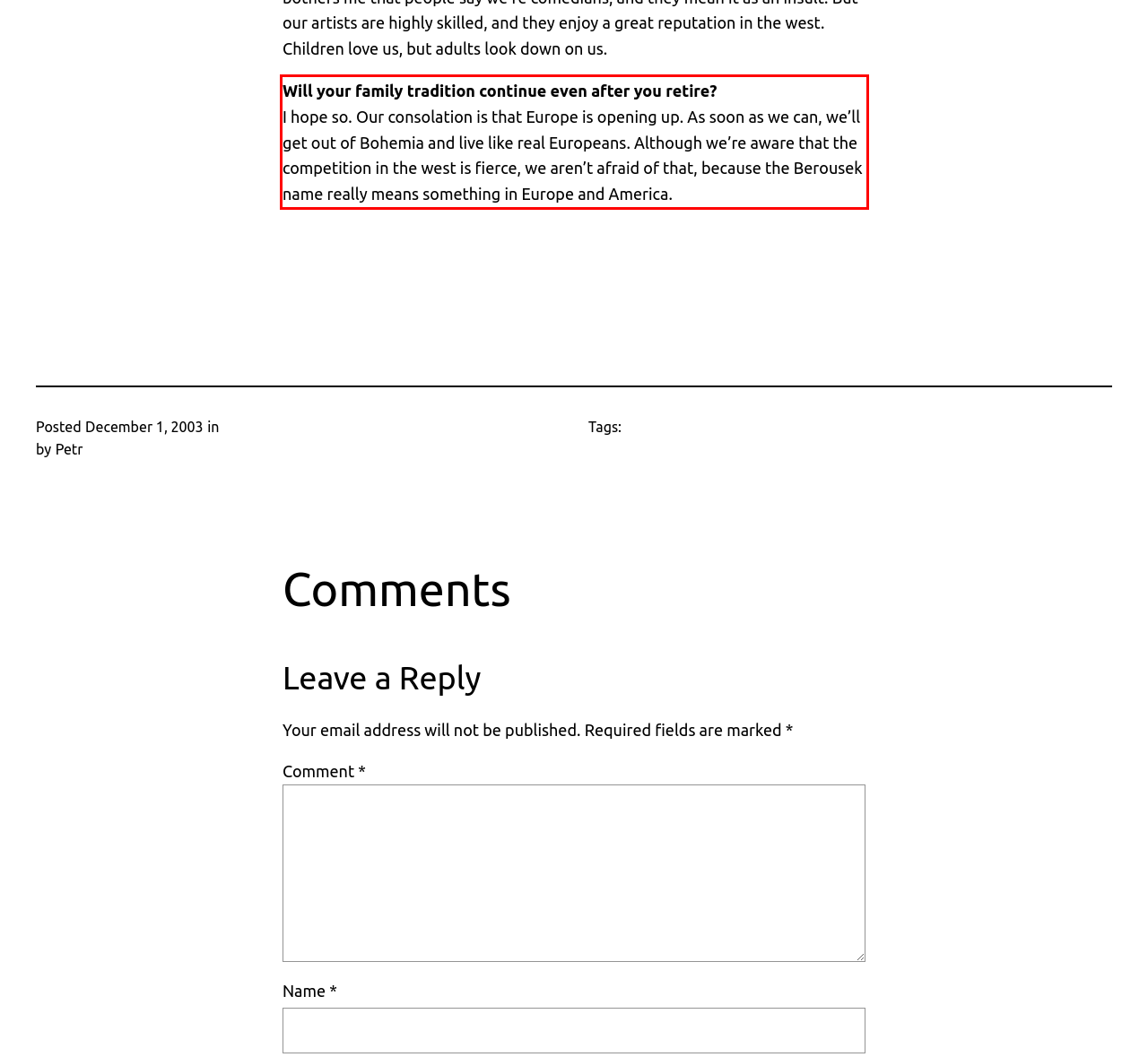Using the provided webpage screenshot, recognize the text content in the area marked by the red bounding box.

Will your family tradition continue even after you retire? I hope so. Our consolation is that Europe is opening up. As soon as we can, we’ll get out of Bohemia and live like real Europeans. Although we’re aware that the competition in the west is fierce, we aren’t afraid of that, because the Berousek name really means something in Europe and America.